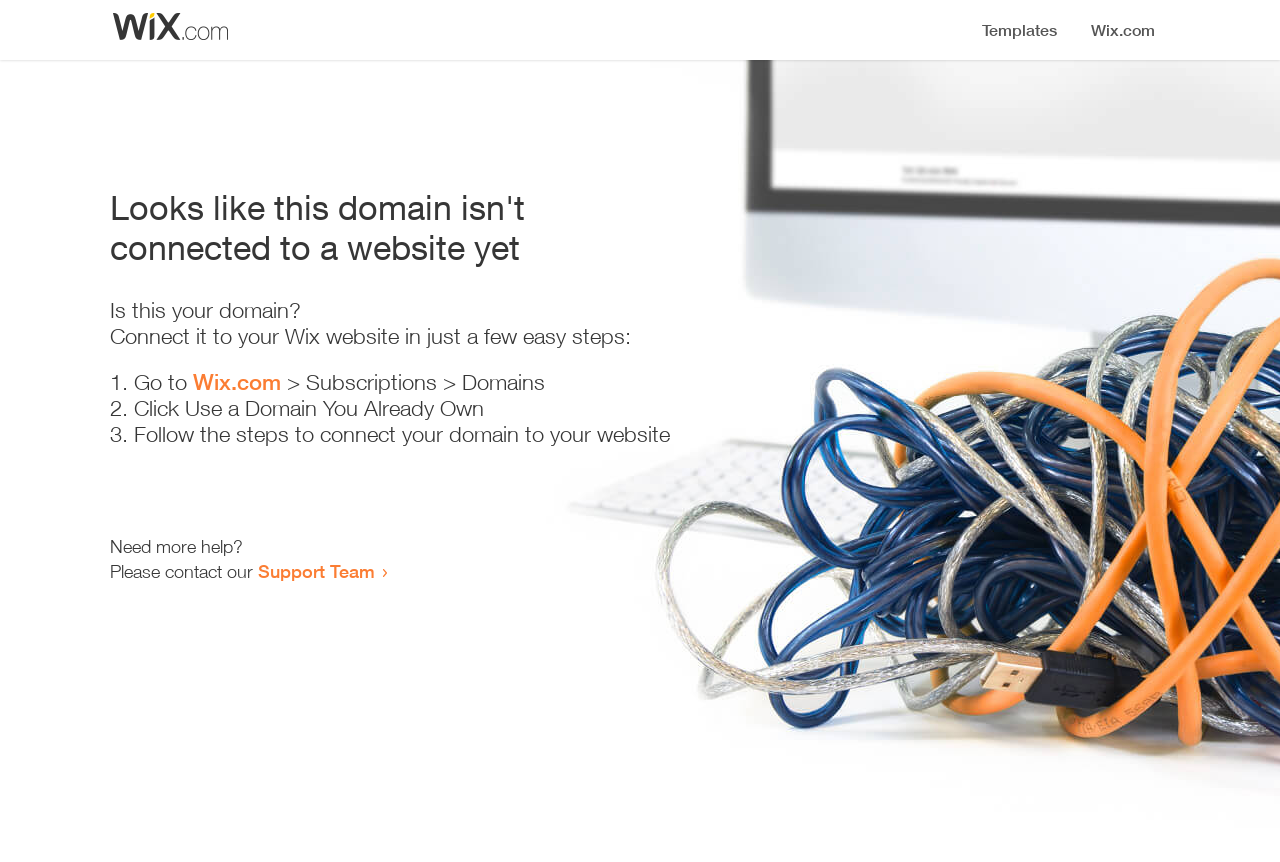What is the current status of this domain?
Please answer the question with as much detail as possible using the screenshot.

Based on the heading 'Looks like this domain isn't connected to a website yet', it is clear that the current status of this domain is not connected to a website.